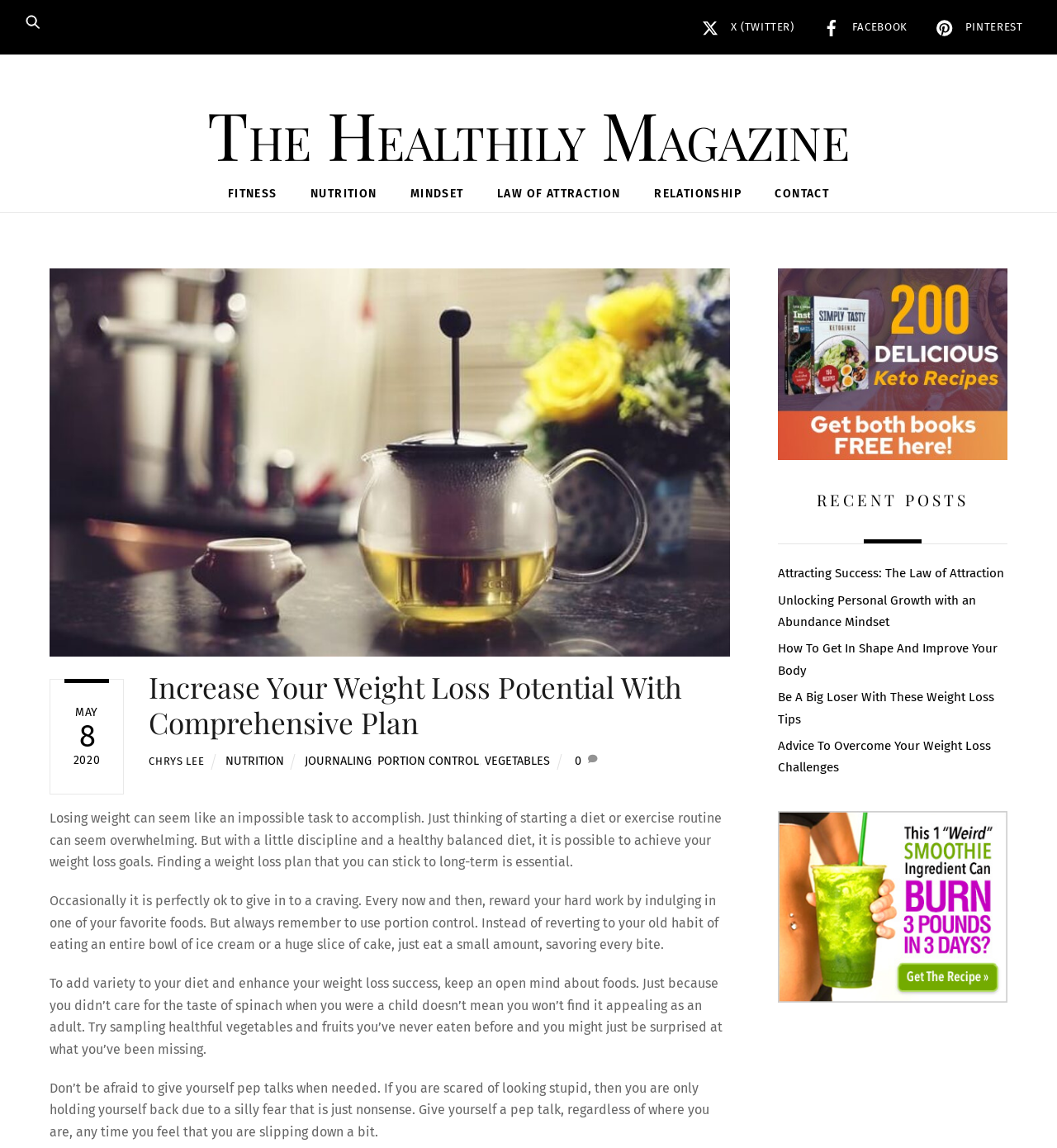Answer with a single word or phrase: 
Who is the author of the article?

Chrys Lee